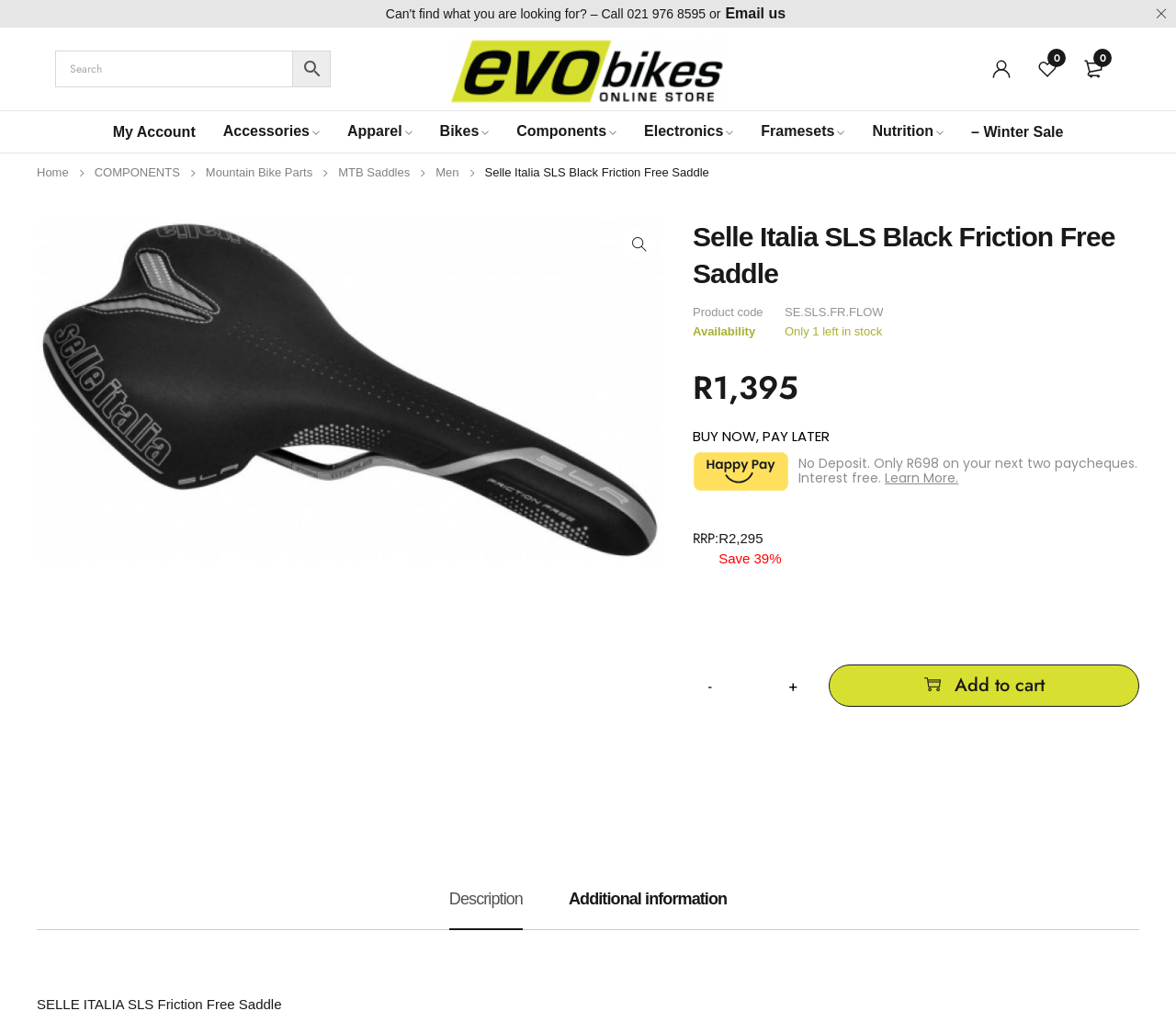Provide a single word or phrase to answer the given question: 
What is the current price of the product?

1,395